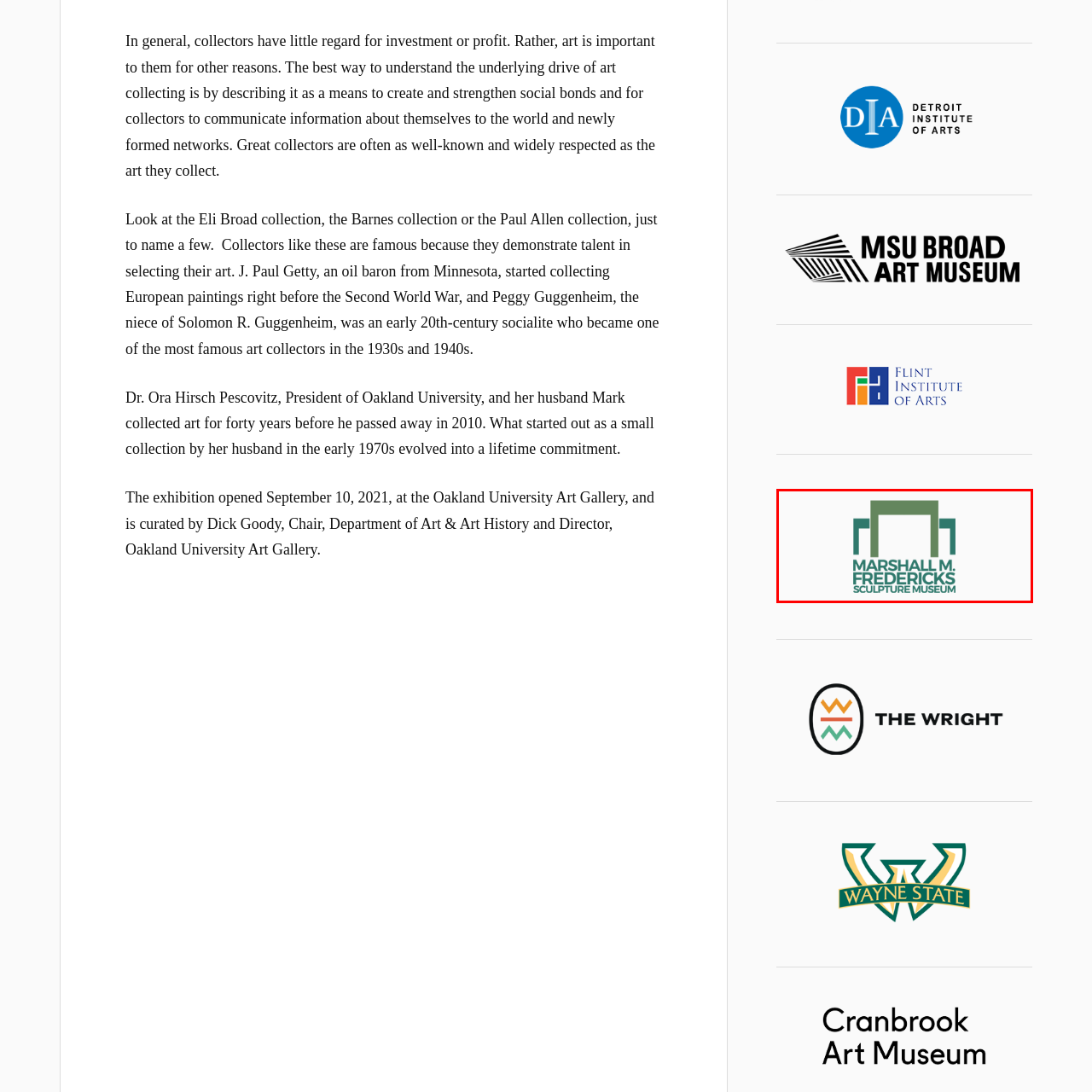Describe all the elements and activities occurring in the red-outlined area of the image extensively.

The image showcases the logo of the Marshall M. Fredericks Sculpture Museum. The logo features a stylized depiction of an arch, suggesting openness and creativity, representing the museum's dedication to the art of sculpture. Beneath the arch, the museum's name is prominently displayed in bold, green text, highlighting its focus on the art and legacy of sculptor Marshall M. Fredericks. The design encapsulates the museum's mission to celebrate and promote sculpture as a significant form of artistic expression.